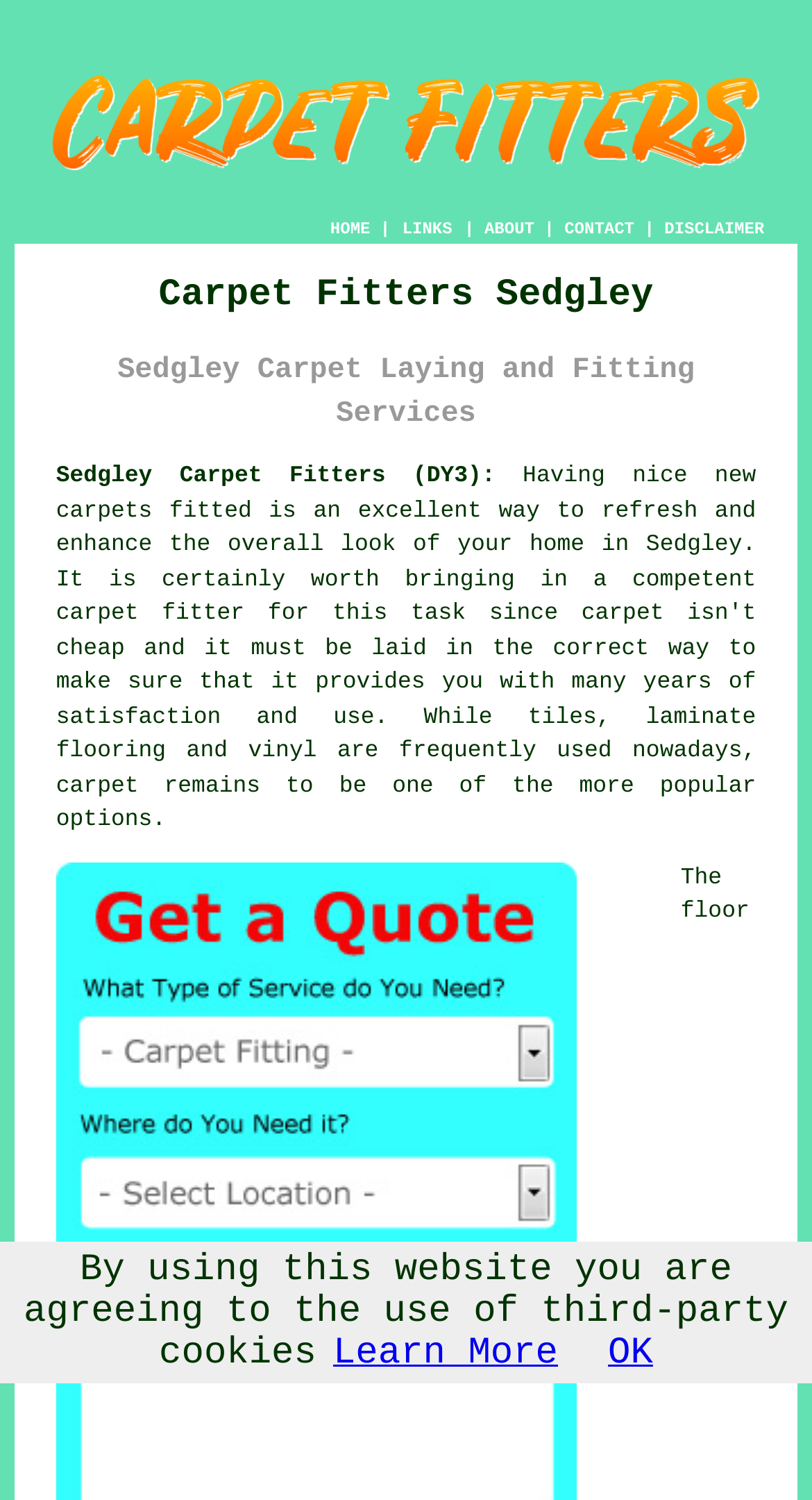Determine the bounding box for the HTML element described here: "Learn More". The coordinates should be given as [left, top, right, bottom] with each number being a float between 0 and 1.

[0.41, 0.889, 0.687, 0.917]